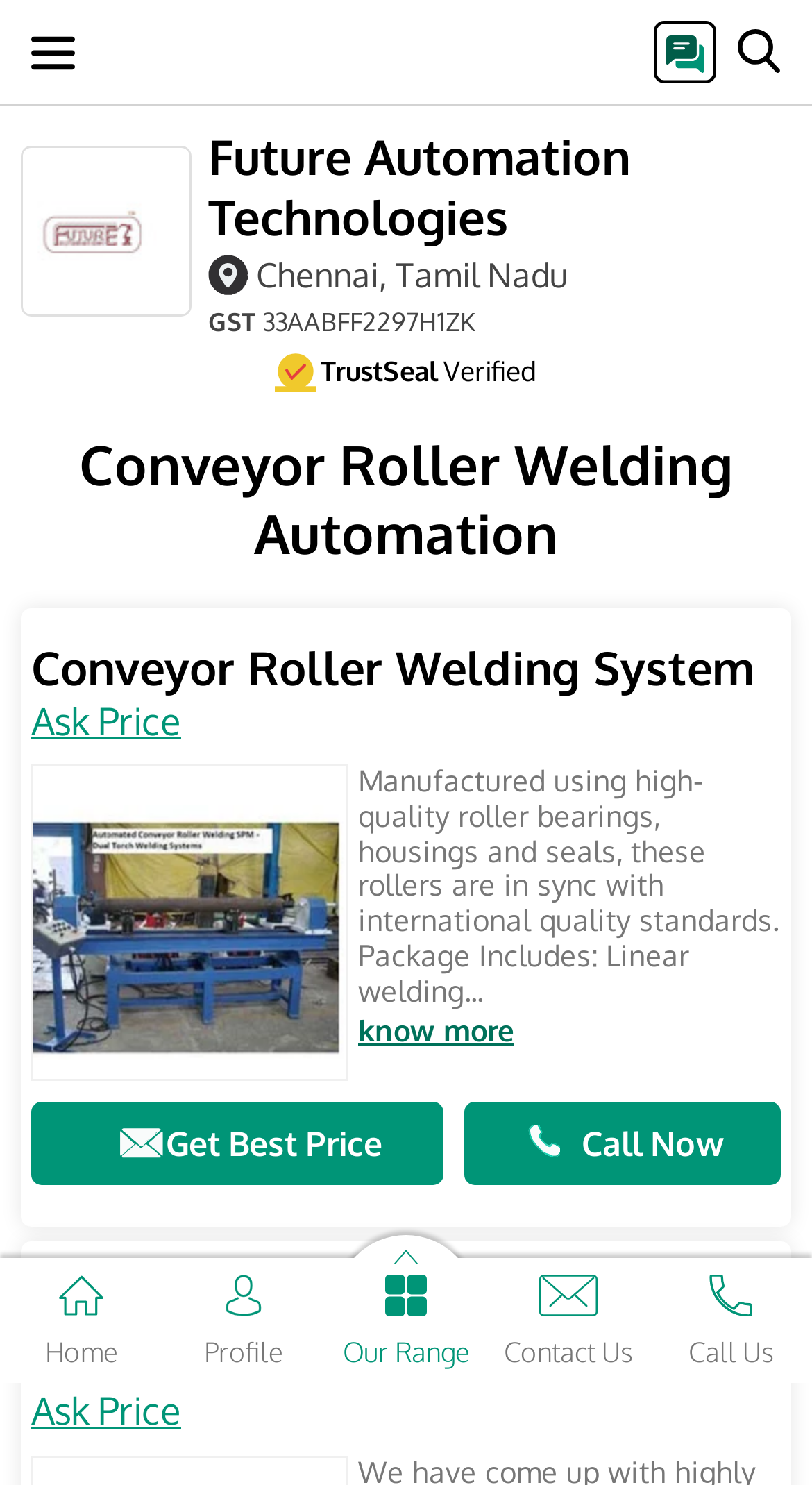Determine the coordinates of the bounding box for the clickable area needed to execute this instruction: "Check out Chili and Garlic Steamed Clams".

None